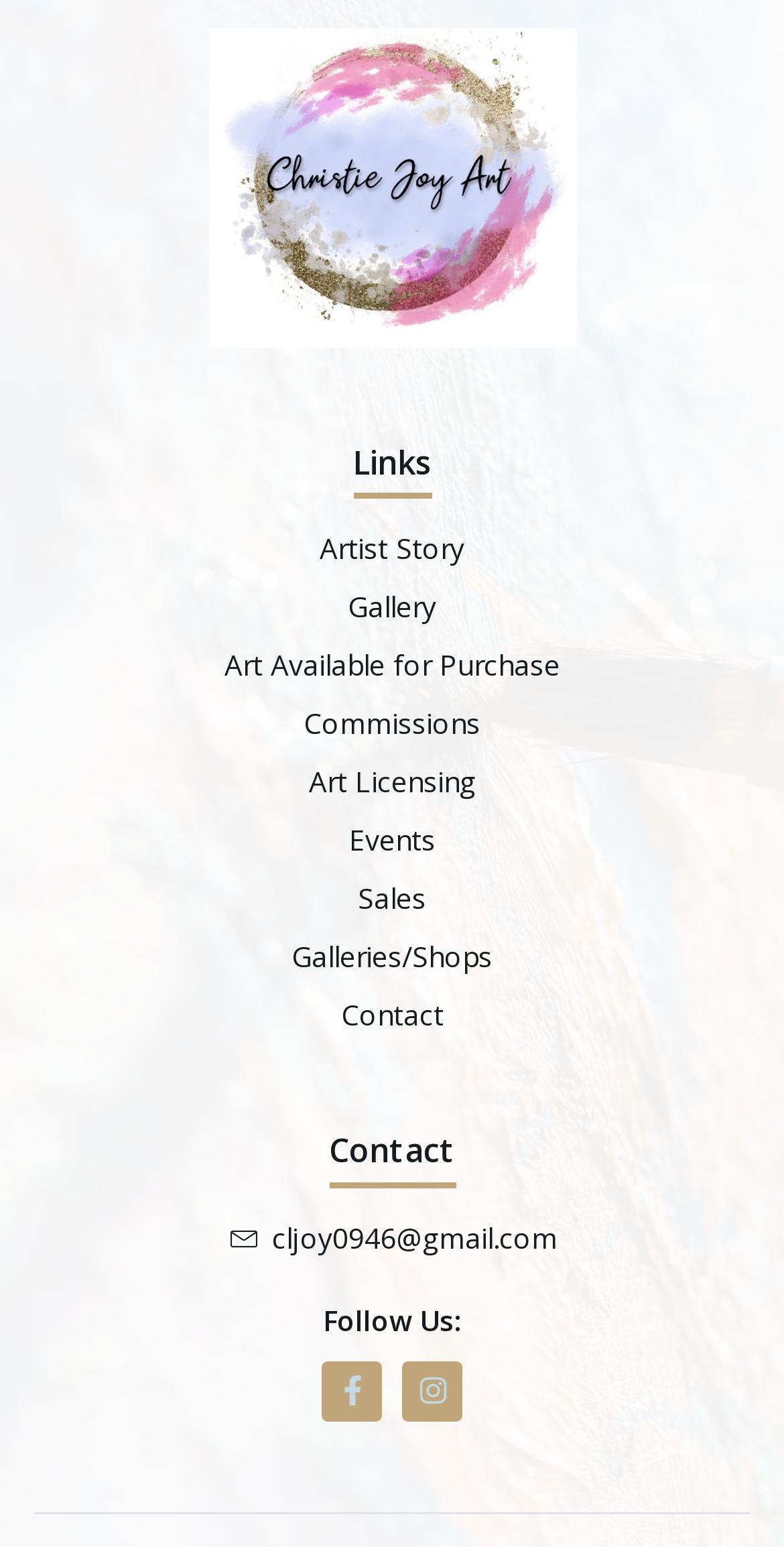Determine the bounding box for the UI element that matches this description: "Instagram".

[0.513, 0.879, 0.59, 0.918]